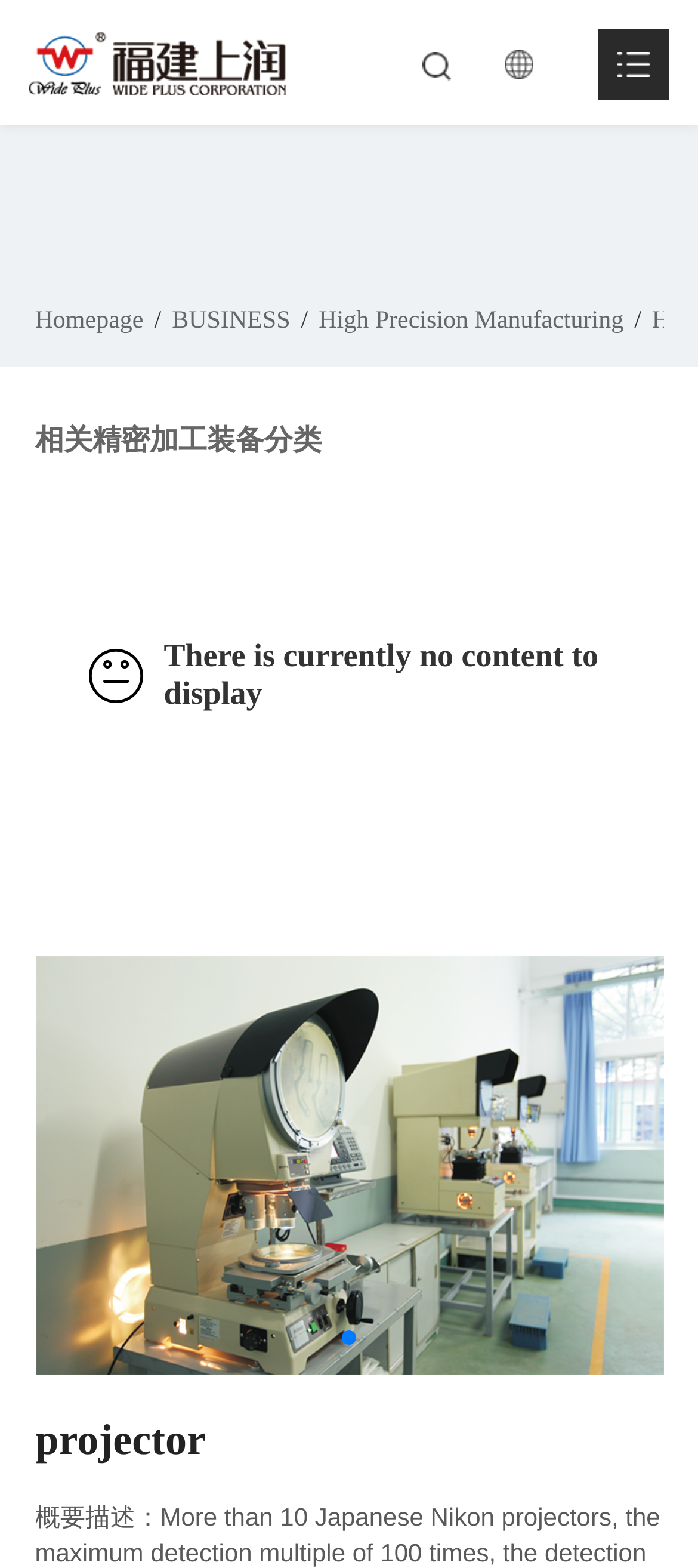Locate the bounding box coordinates of the clickable element to fulfill the following instruction: "view business". Provide the coordinates as four float numbers between 0 and 1 in the format [left, top, right, bottom].

[0.246, 0.195, 0.416, 0.213]